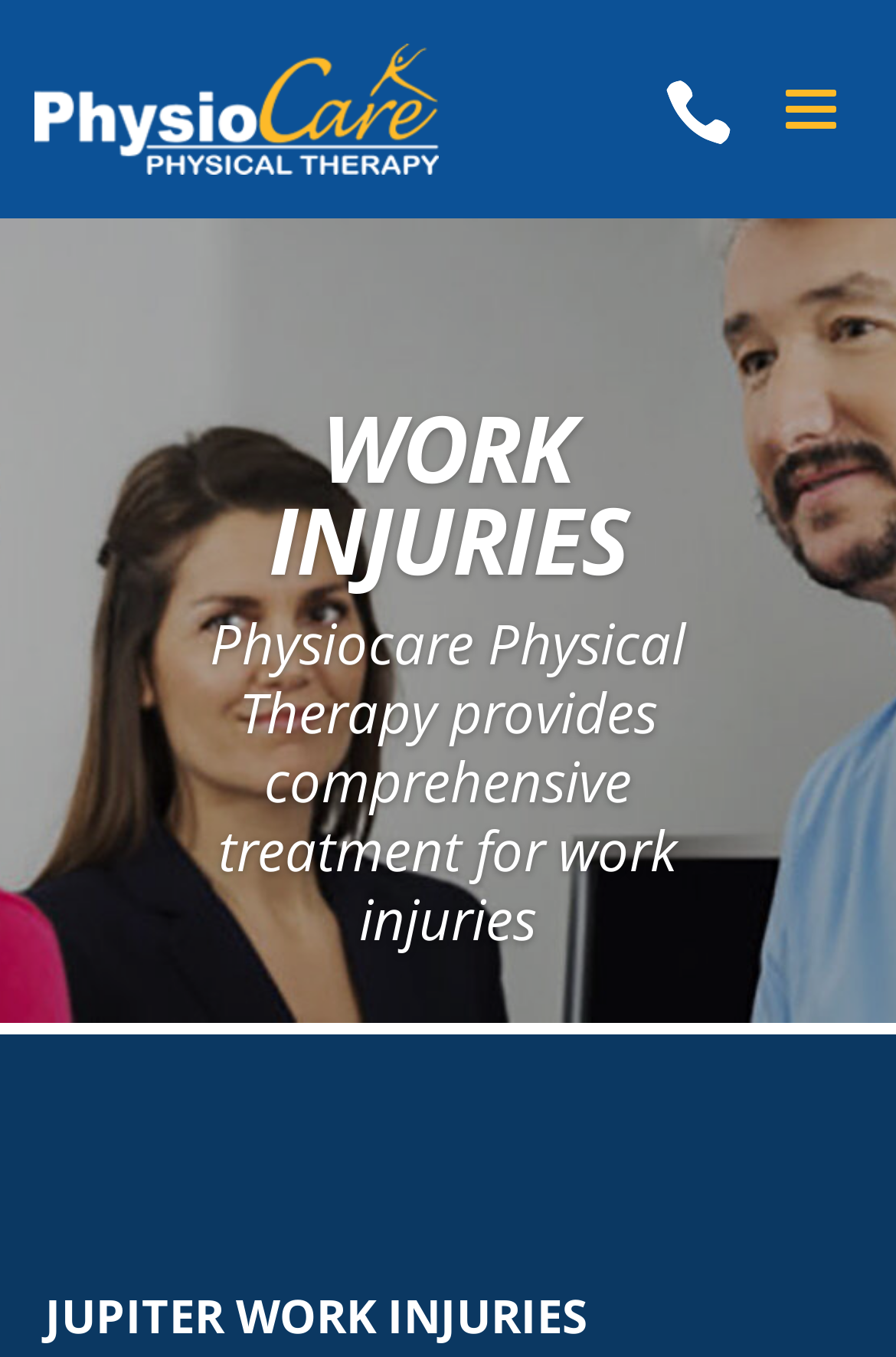Describe all the key features of the webpage in detail.

The webpage is about Jupiter Physical Therapy from Physiocare, Inc. At the top left, there is a link to "PhysioCare Physical Therapy" accompanied by an image with the same name. To the right of this link, there is a button labeled "Toggle navigation". 

Below the top section, there is a heading "WORK INJURIES" followed by a paragraph of text that describes how Physiocare Physical Therapy provides comprehensive treatment for work injuries. 

At the very bottom of the page, there is another heading "JUPITER WORK INJURIES".